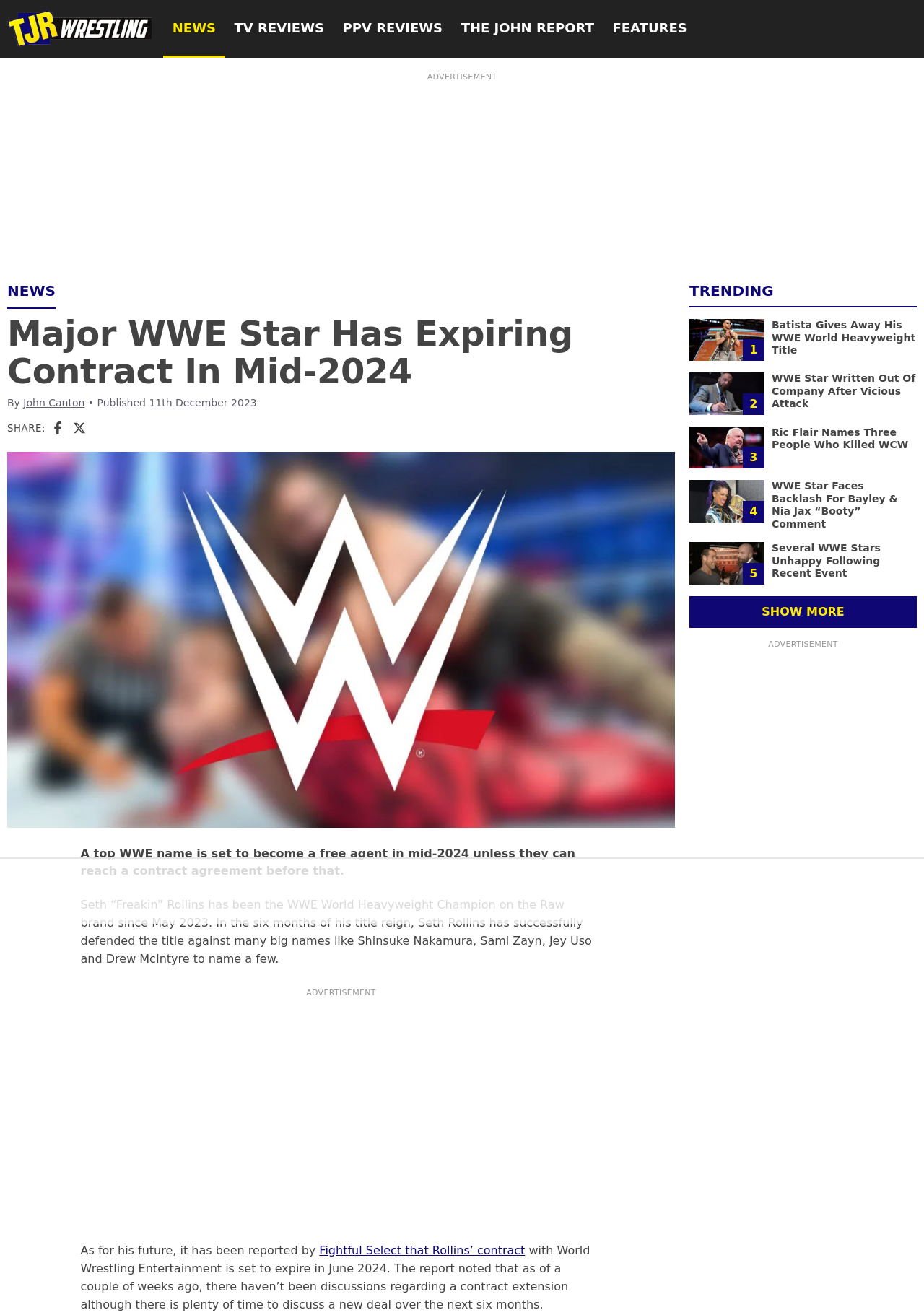Can you determine the bounding box coordinates of the area that needs to be clicked to fulfill the following instruction: "Click on the NEWS link"?

[0.177, 0.0, 0.244, 0.044]